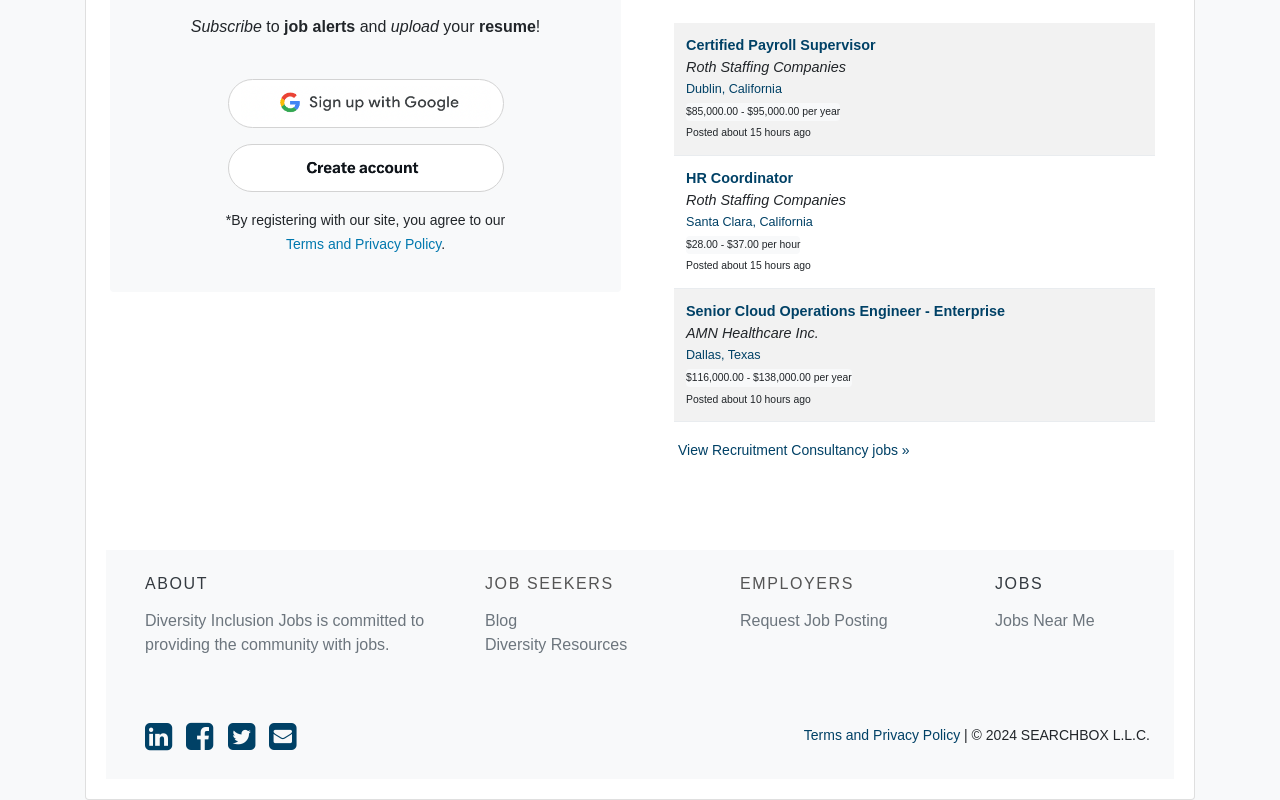Kindly determine the bounding box coordinates for the clickable area to achieve the given instruction: "Click the link '647'".

None